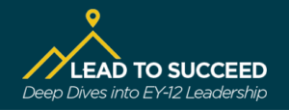Please give a succinct answer to the question in one word or phrase:
What is the background color of the image?

Deep teal